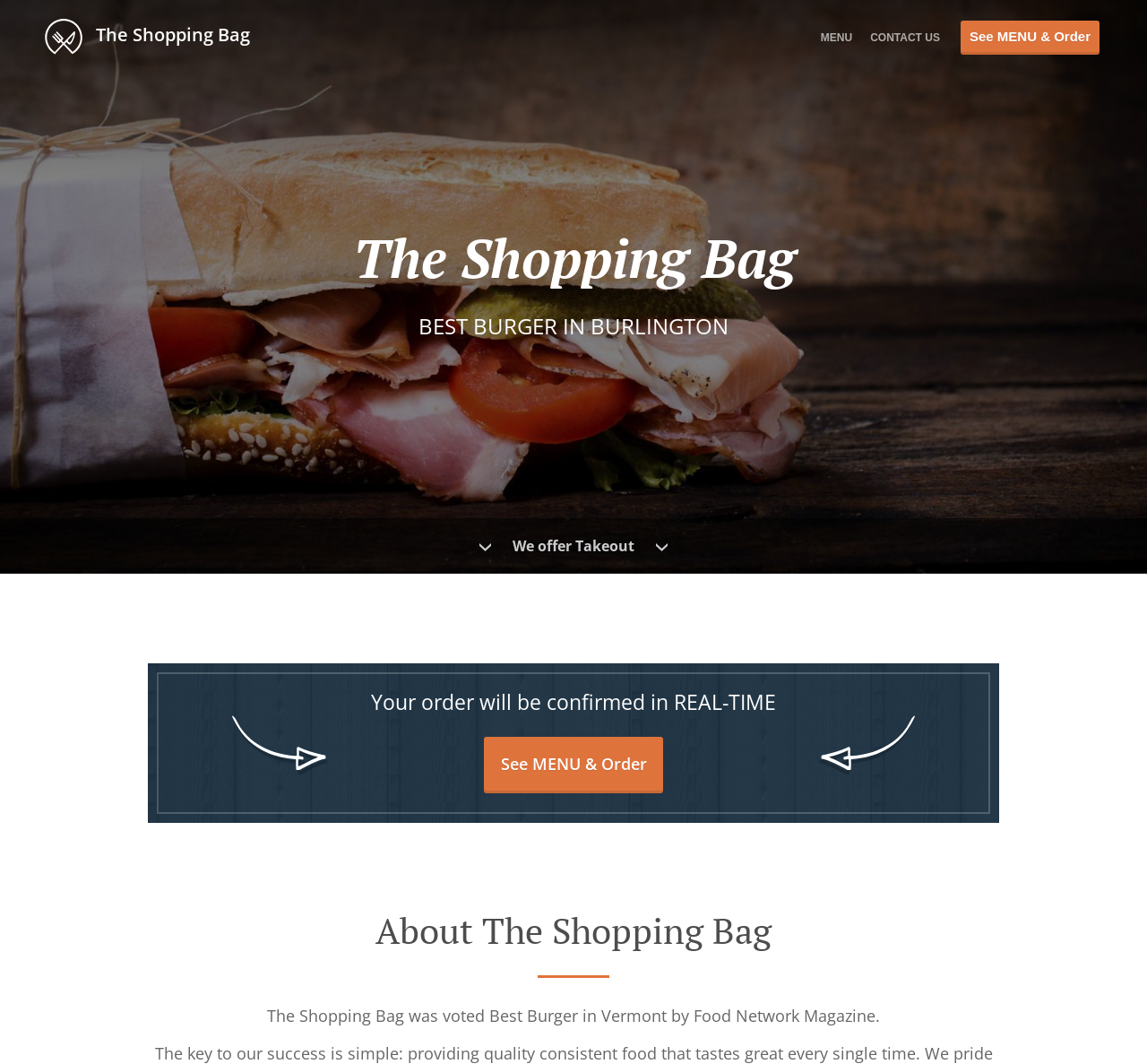Identify the bounding box of the HTML element described here: "The Shopping Bag". Provide the coordinates as four float numbers between 0 and 1: [left, top, right, bottom].

[0.039, 0.017, 0.234, 0.051]